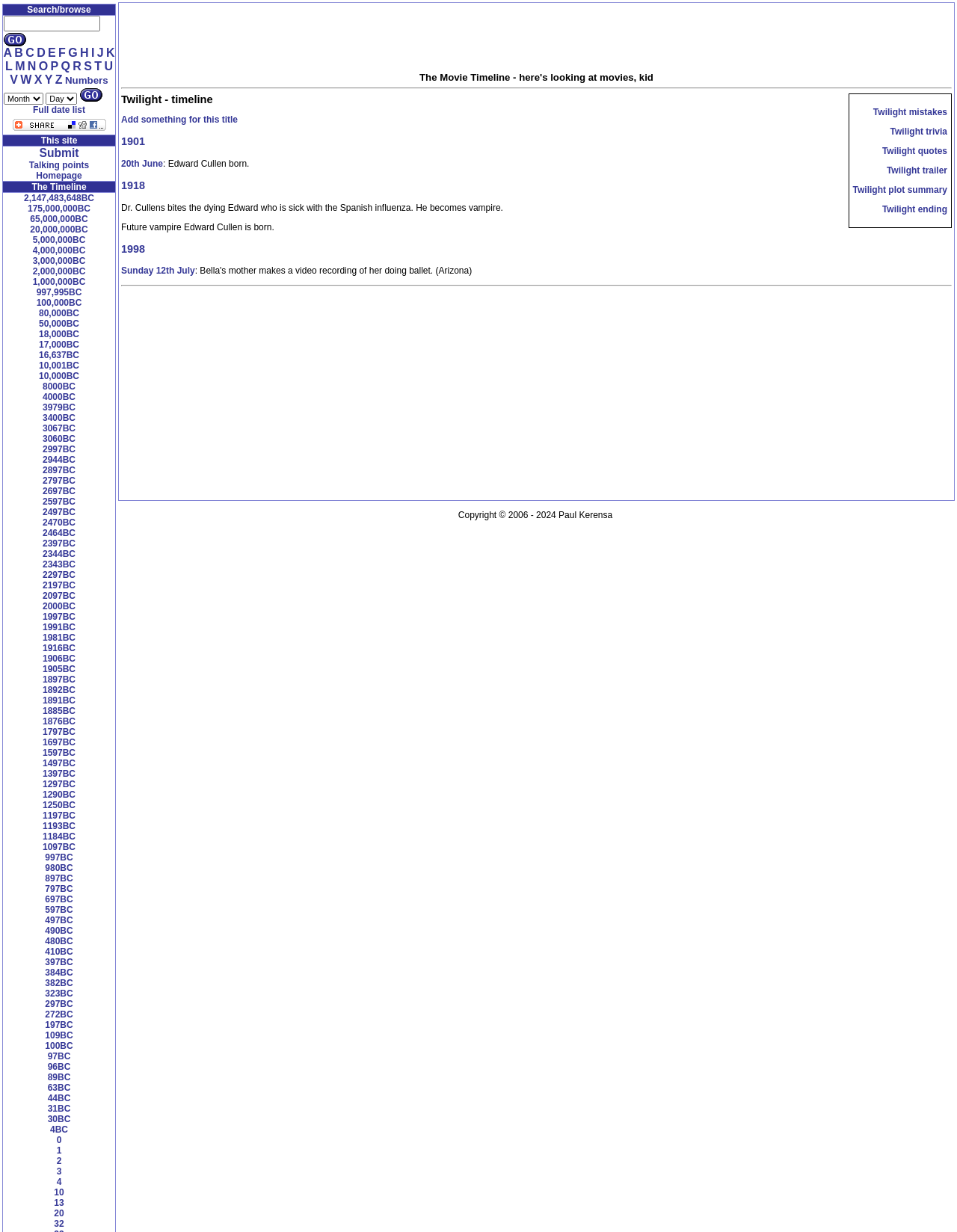Please answer the following query using a single word or phrase: 
How many comboboxes are available on the webpage?

2